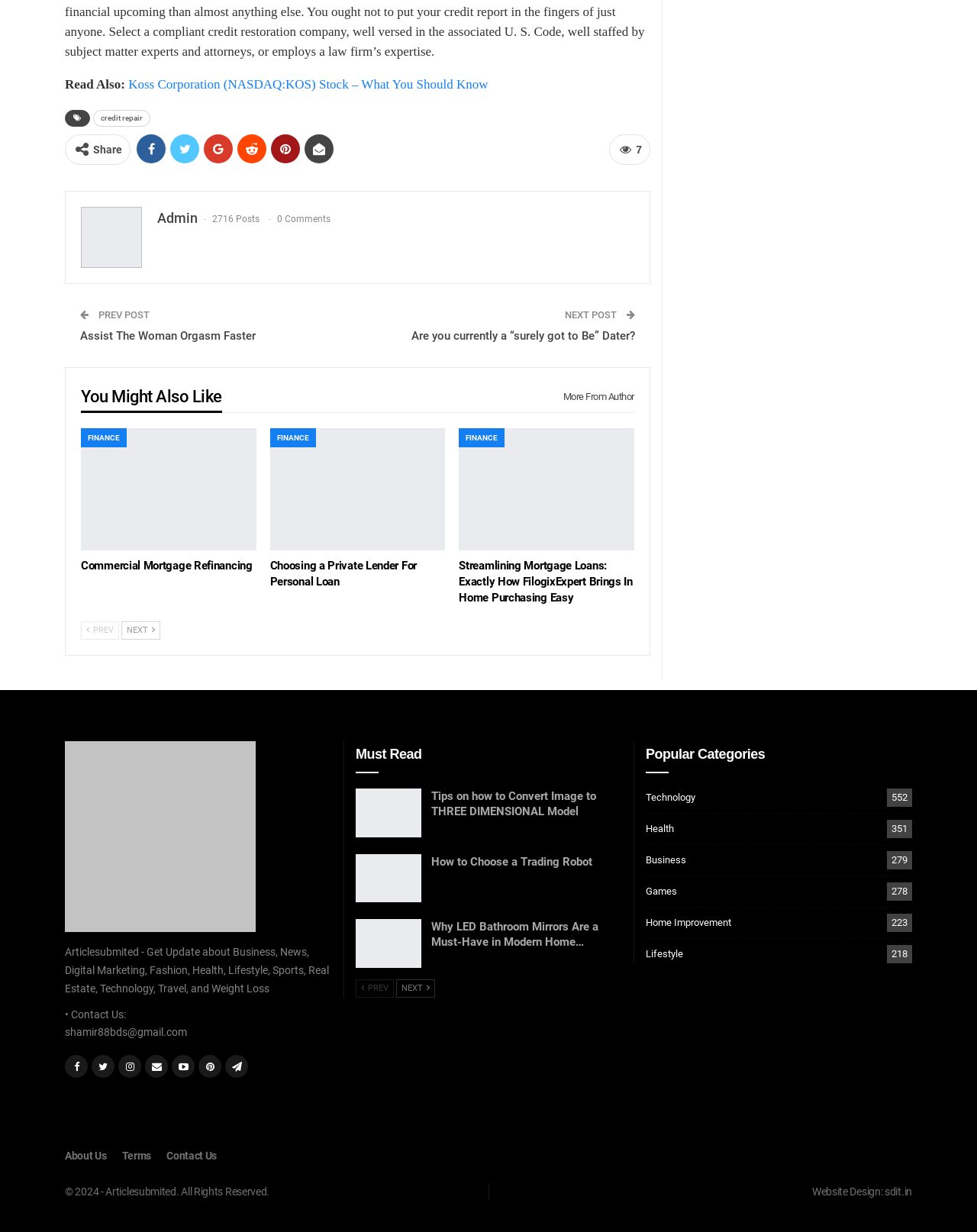How many comments are there on the current post?
Answer the question using a single word or phrase, according to the image.

0